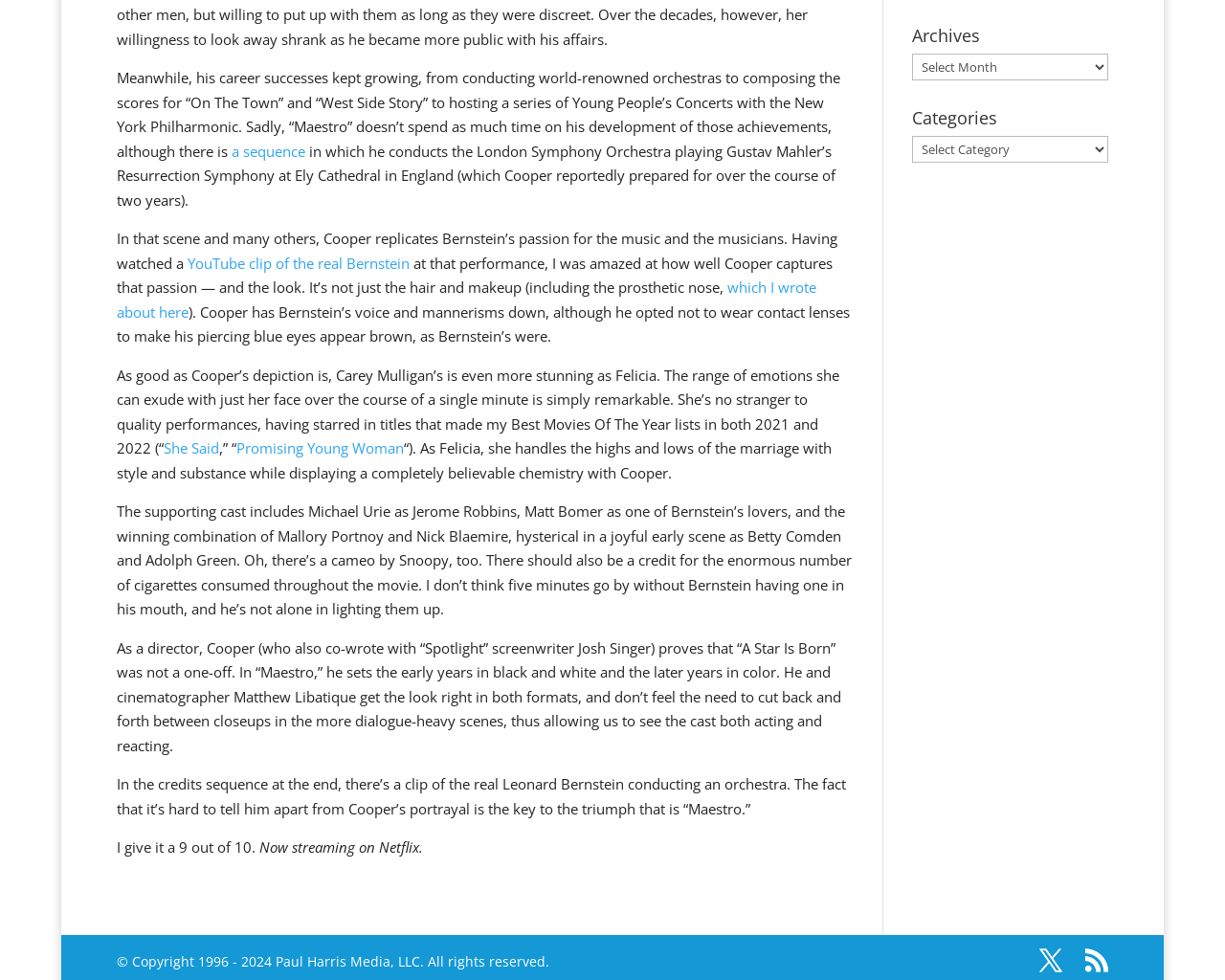Determine the bounding box coordinates for the HTML element mentioned in the following description: "which I wrote about here". The coordinates should be a list of four floats ranging from 0 to 1, represented as [left, top, right, bottom].

[0.095, 0.283, 0.666, 0.328]